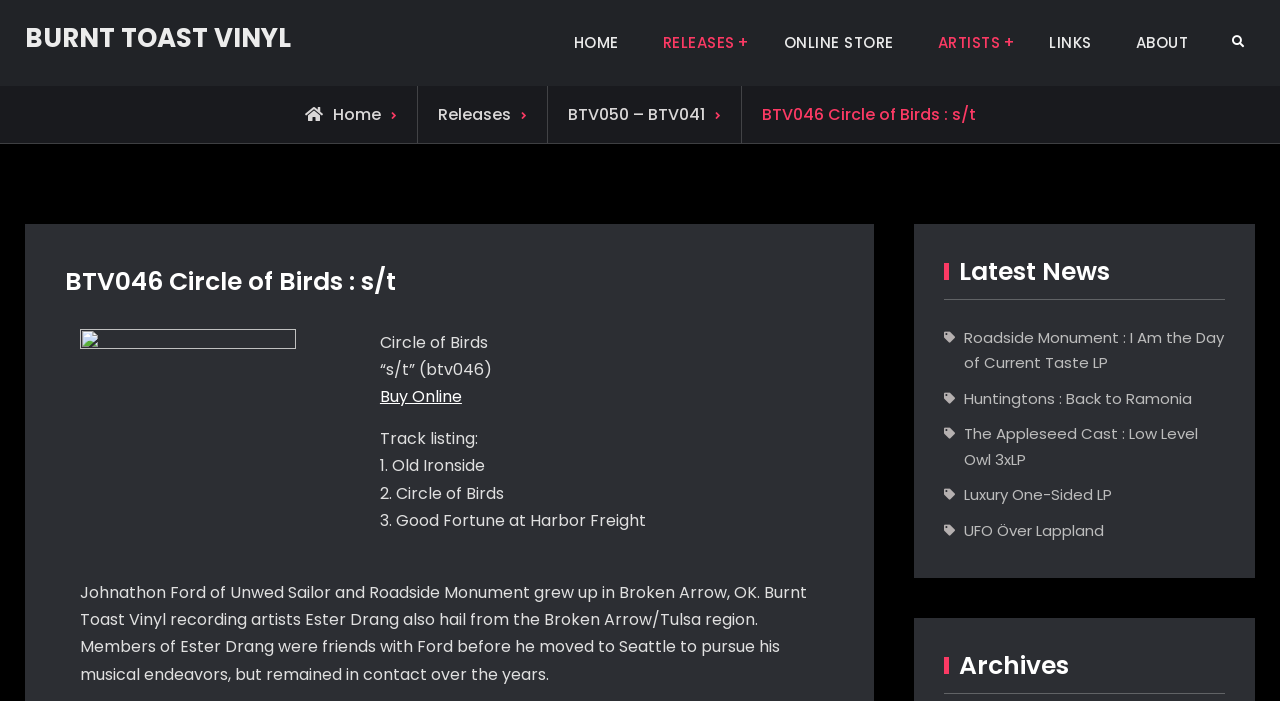Using the element description ABOUT, predict the bounding box coordinates for the UI element. Provide the coordinates in (top-left x, top-left y, bottom-right x, bottom-right y) format with values ranging from 0 to 1.

[0.871, 0.036, 0.944, 0.086]